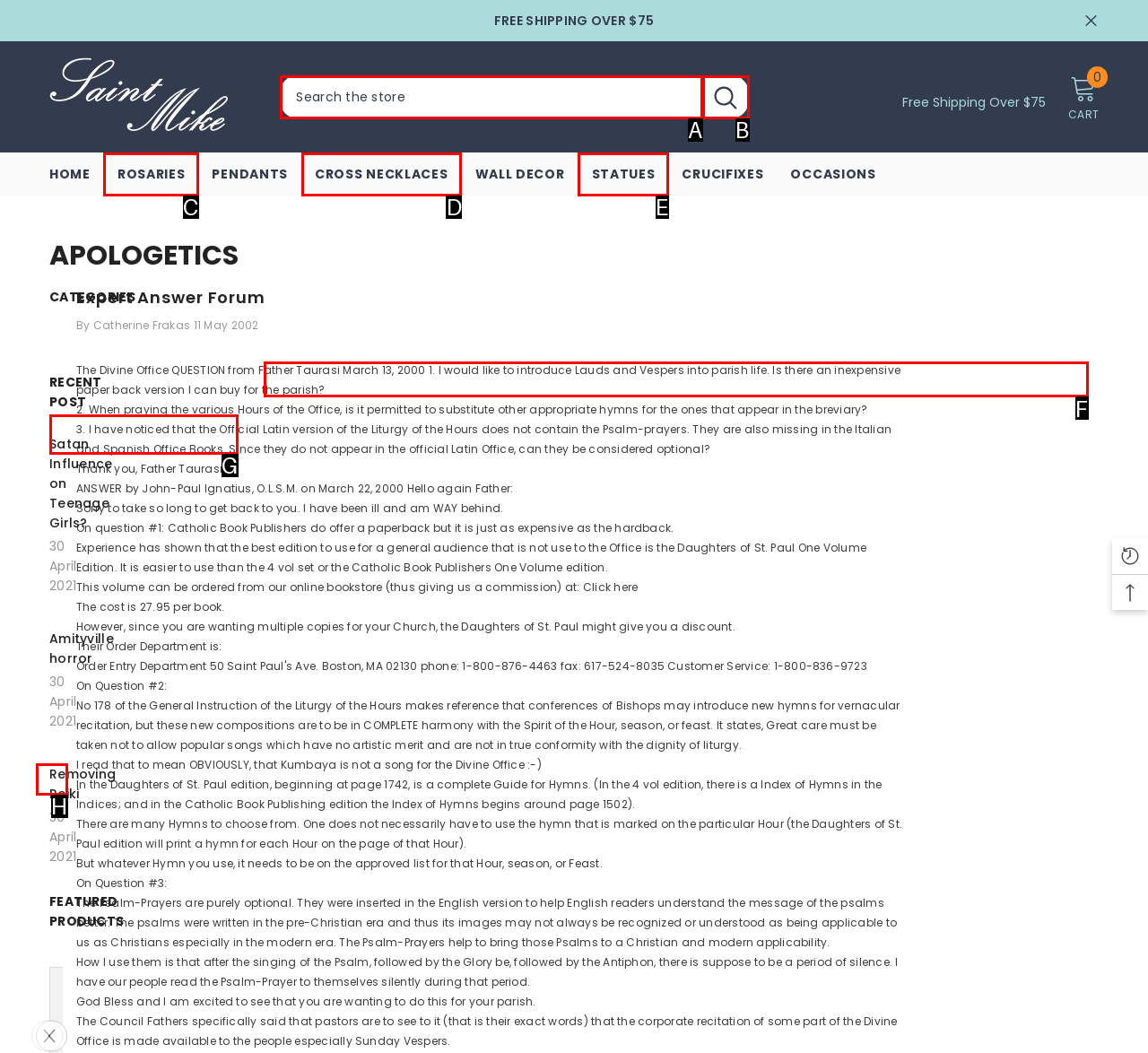Identify which lettered option completes the task: Read the expert answer. Provide the letter of the correct choice.

F